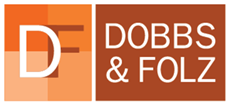Provide a brief response using a word or short phrase to this question:
What is the name of the firm featured in the logo?

Dobbs & Folz, LLC